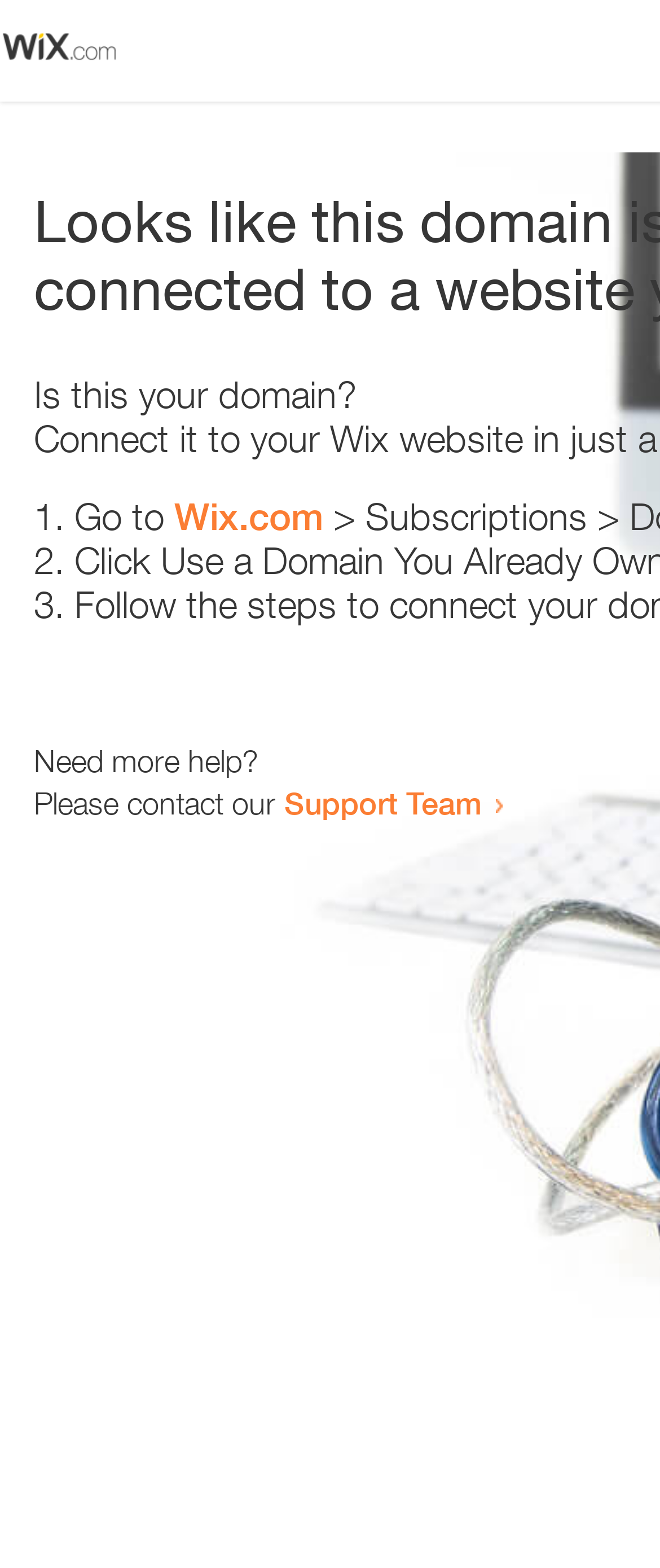Give a detailed explanation of the elements present on the webpage.

The webpage appears to be an error page, with a small image at the top left corner. Below the image, there is a question "Is this your domain?" in a prominent position. 

To the right of the question, there is a numbered list with three items. The first item starts with "1." and suggests going to "Wix.com". The second item starts with "2." and the third item starts with "3.", but their contents are not specified. 

Below the list, there is a message "Need more help?" followed by a sentence "Please contact our Support Team" with a link to the Support Team. The link is positioned to the right of the sentence.